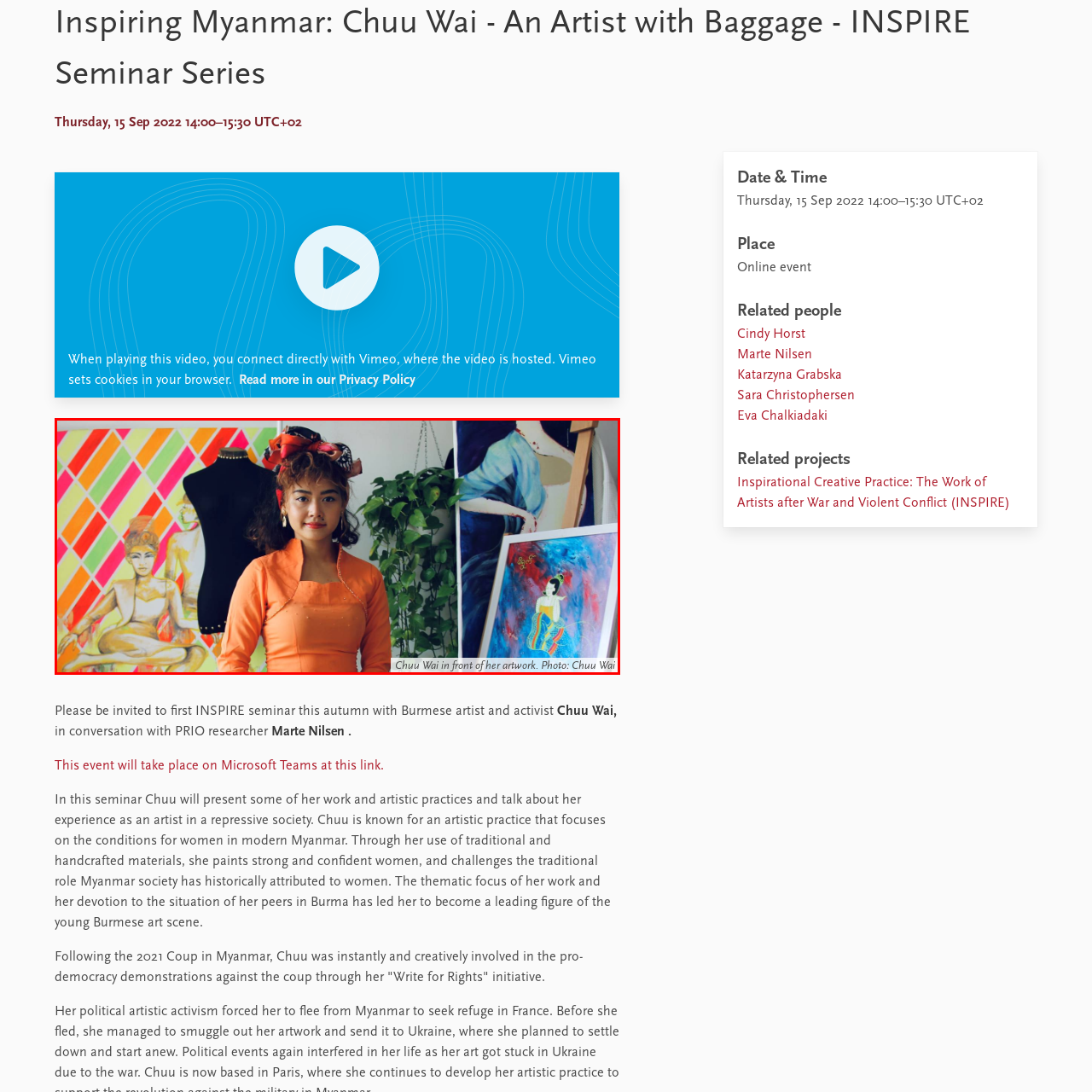Detail the features and components of the image inside the red outline.

In this captivating image, the Burmese artist Chuu Wai stands confidently in front of her vibrant artwork, showcasing her unique style and cultural heritage. Dressed in an elegant, orange traditional outfit, she exudes a sense of artistic flair and creative spirit. The background features a dynamic interplay of colors, with abstract patterns alongside her expressive paintings, which often focus on the role of women in Myanmar. This image not only highlights Chuu Wai's artistic talents but also represents her commitment to advocating for women's rights and sharing their stories through her art. The photo encapsulates the essence of her work as she prepares to engage with others during an upcoming seminar, where she will discuss her artistic practices and experiences in a repressive society.